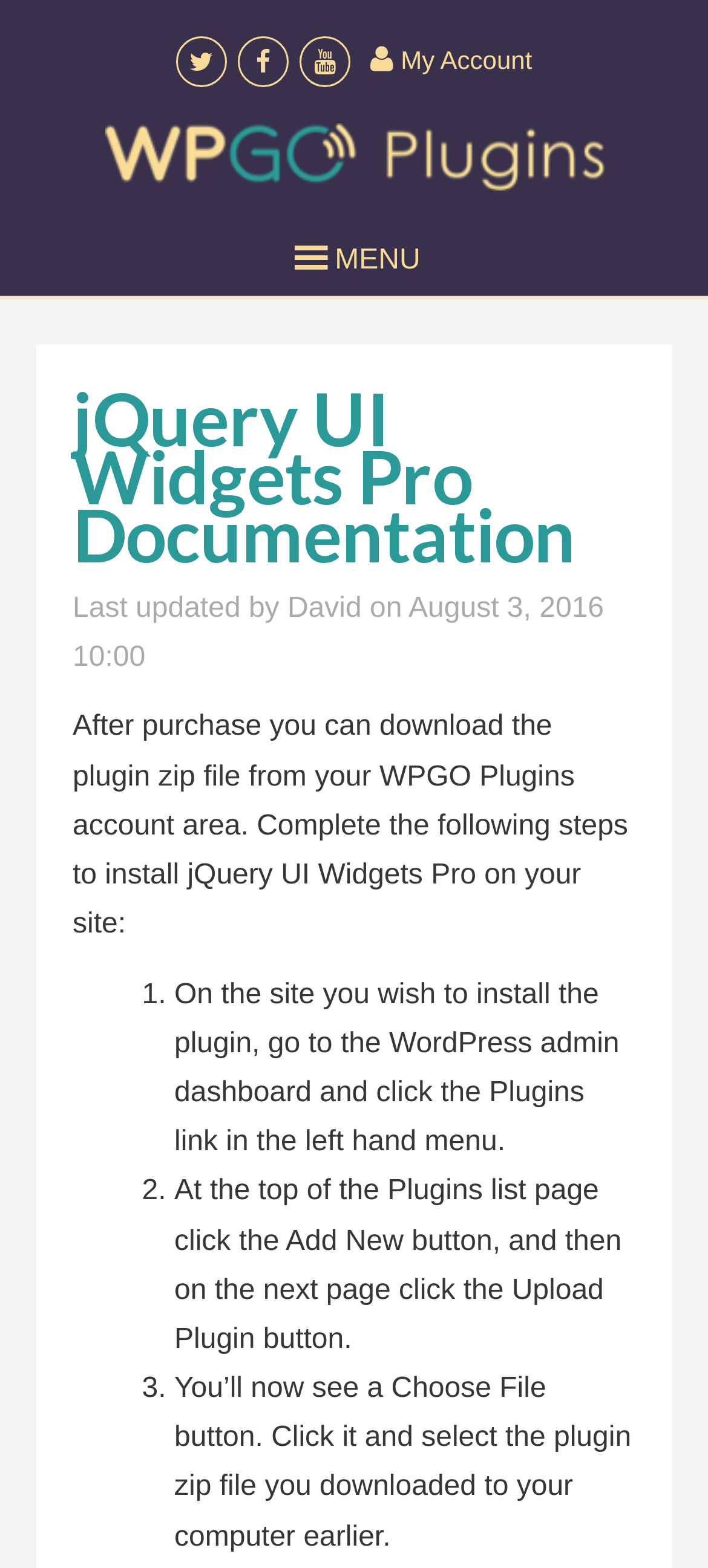Ascertain the bounding box coordinates for the UI element detailed here: "title="Follow Us On Facebook"". The coordinates should be provided as [left, top, right, bottom] with each value being a float between 0 and 1.

[0.336, 0.037, 0.407, 0.057]